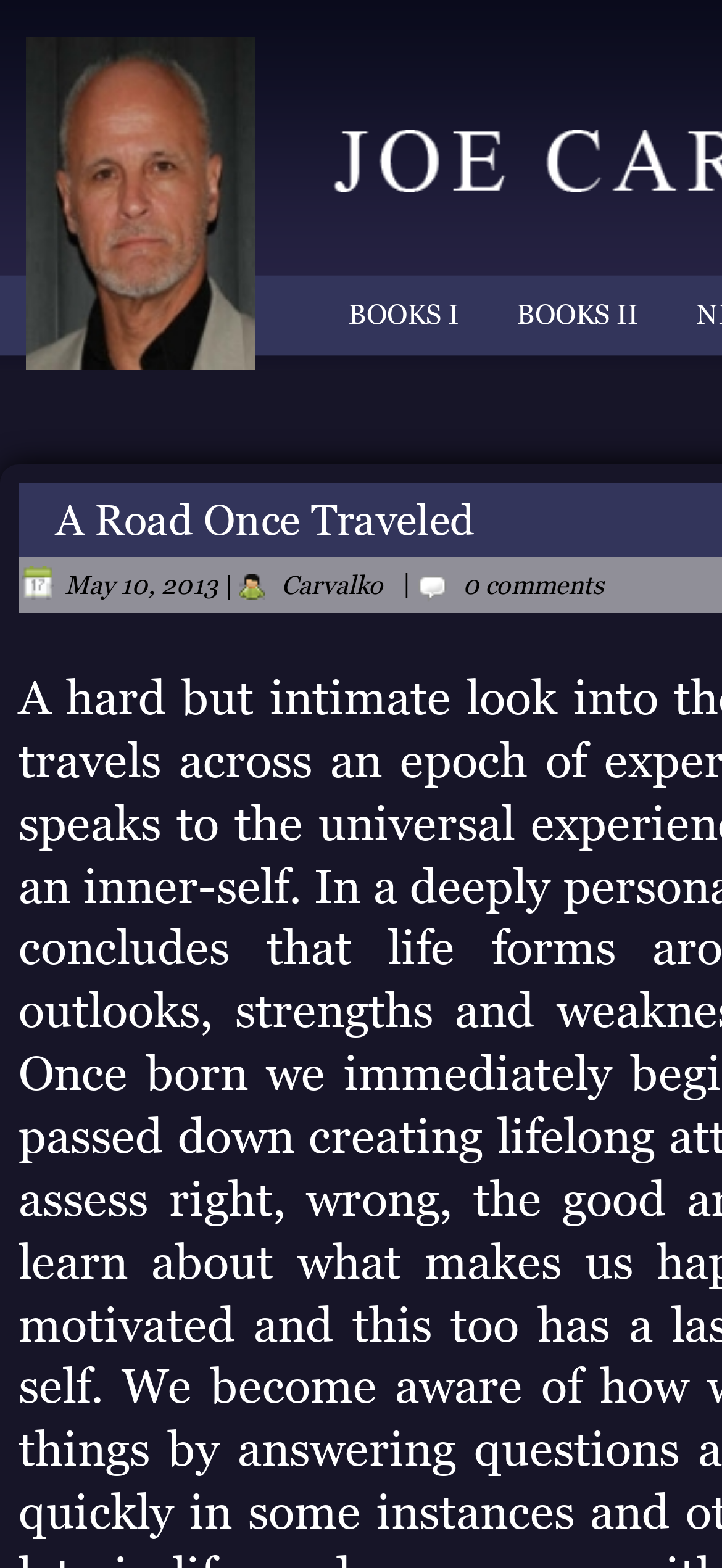What is the author's name?
Using the information presented in the image, please offer a detailed response to the question.

By examining the webpage, I found a link with the text 'Carvalko' which is likely to be the author's name, as it is placed near a book title and a publication date.